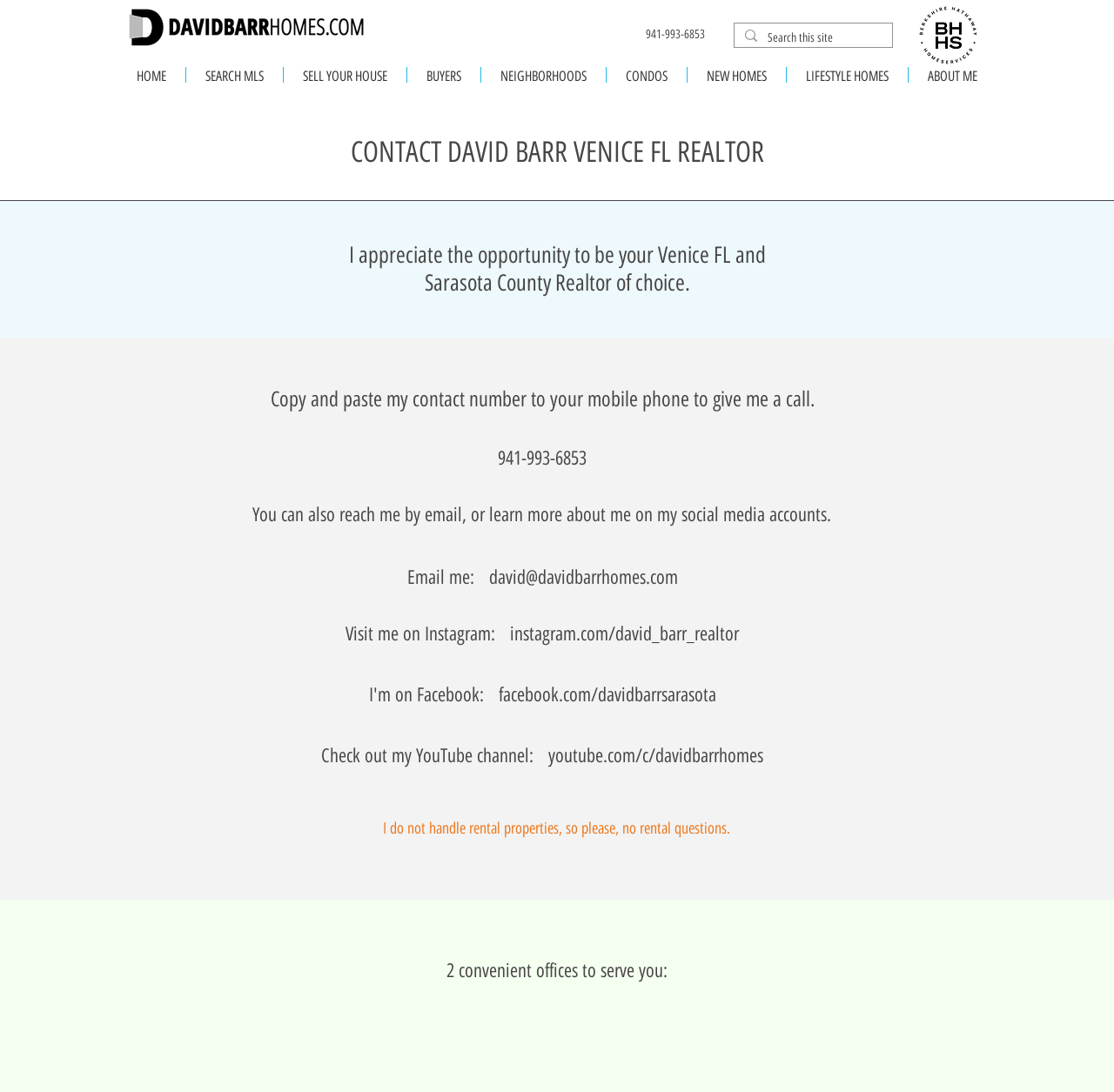Use a single word or phrase to answer this question: 
How many offices does the Realtor have?

2